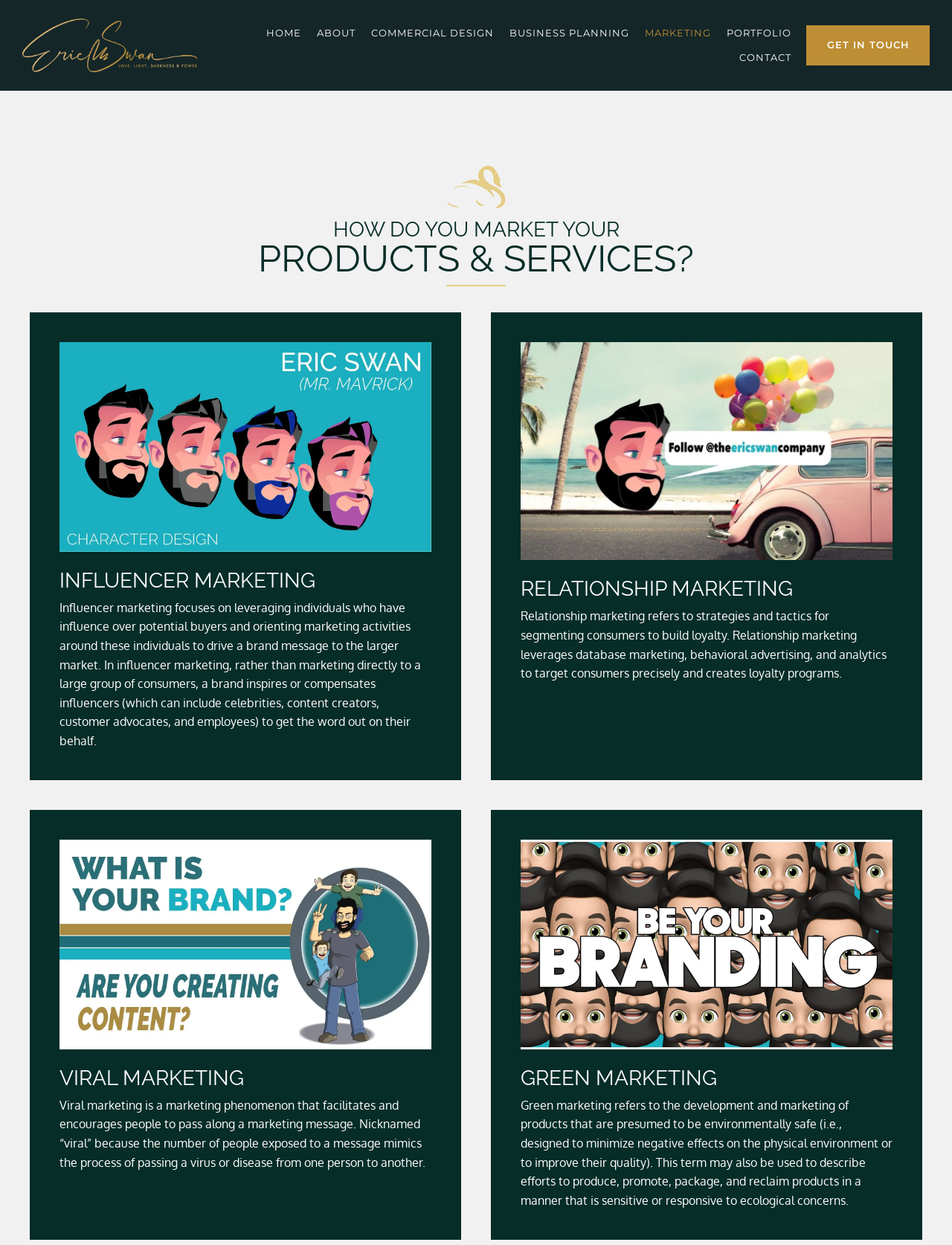Find the bounding box coordinates of the UI element according to this description: "Get in Touch".

[0.847, 0.02, 0.977, 0.053]